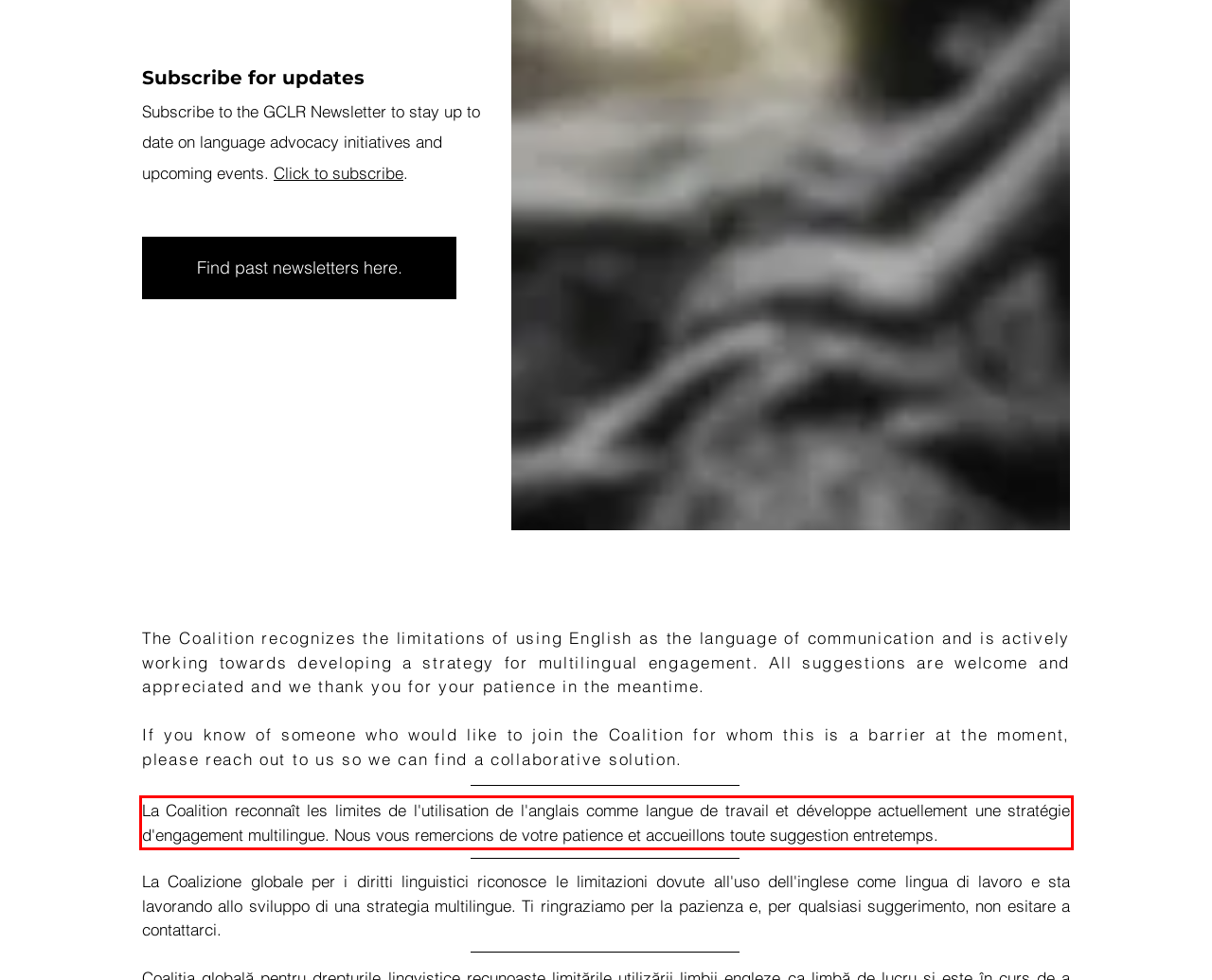From the provided screenshot, extract the text content that is enclosed within the red bounding box.

La Coalition reconnaît les limites de l'utilisation de l'anglais comme langue de travail et développe actuellement une stratégie d'engagement multilingue. Nous vous remercions de votre patience et accueillons toute suggestion entretemps.